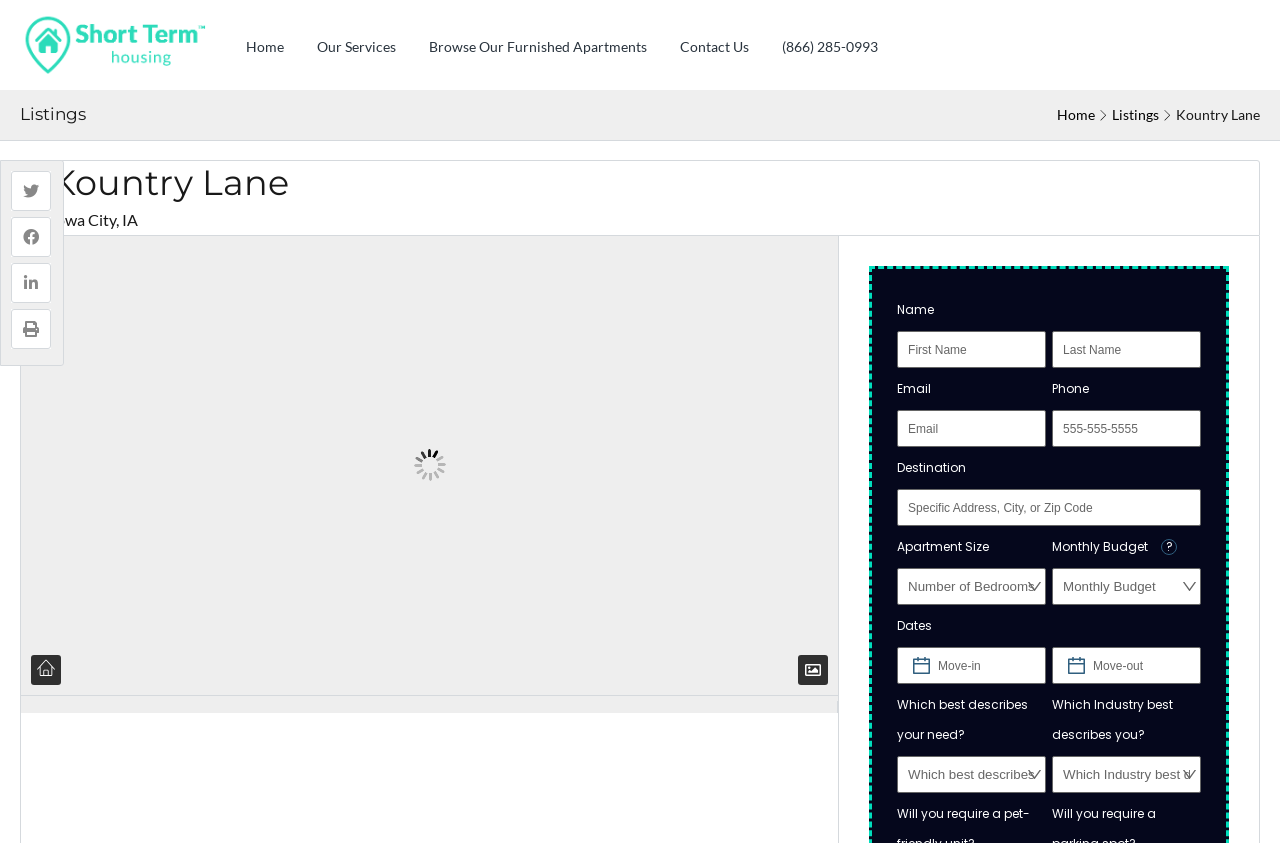Can you pinpoint the bounding box coordinates for the clickable element required for this instruction: "Enter move-in date"? The coordinates should be four float numbers between 0 and 1, i.e., [left, top, right, bottom].

[0.701, 0.767, 0.817, 0.811]